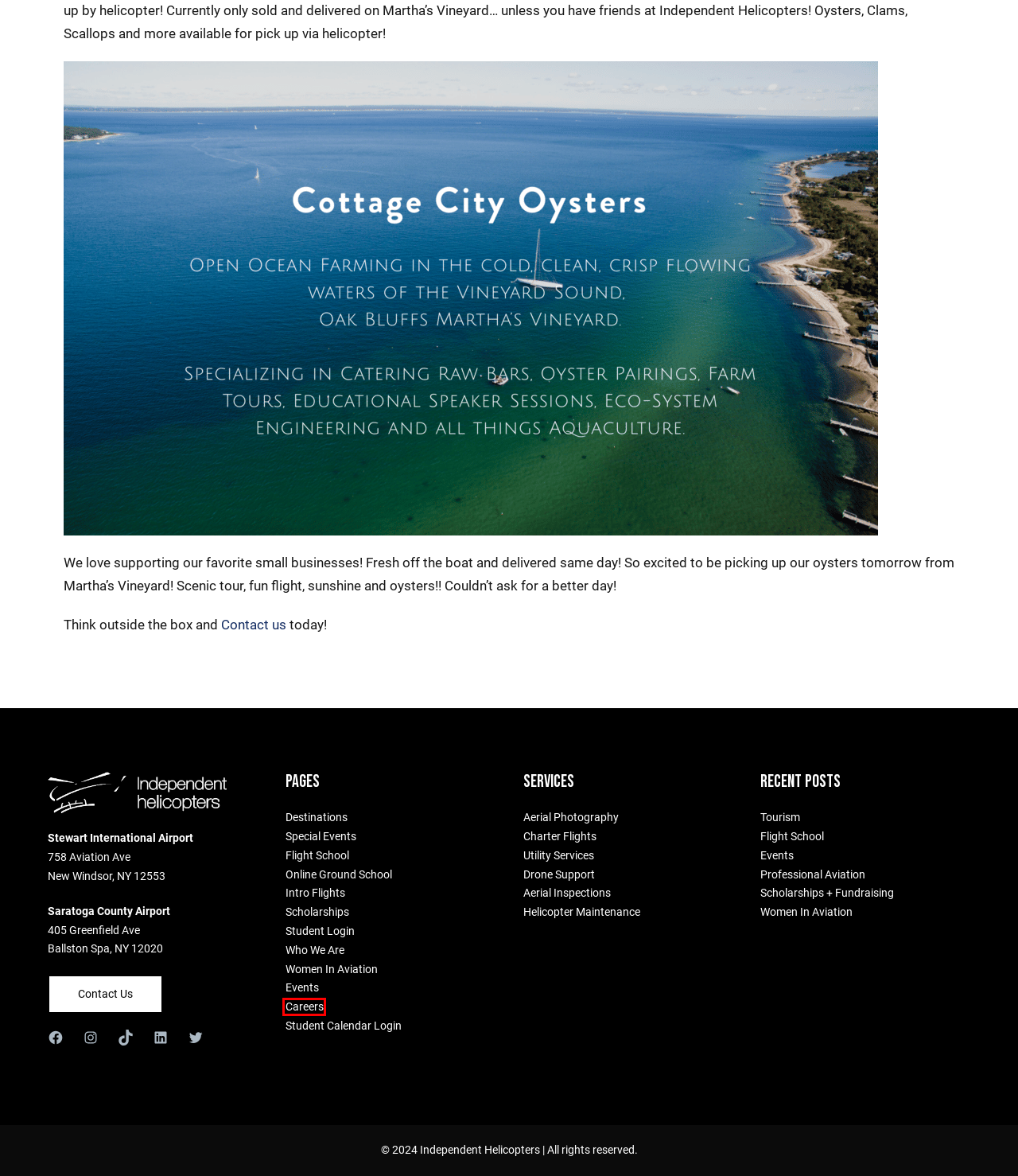You have a screenshot of a webpage with a red rectangle bounding box around a UI element. Choose the best description that matches the new page after clicking the element within the bounding box. The candidate descriptions are:
A. Flight School Scholarships – Independent Helicopters
B. Commercial Pilot – Independent Helicopters
C. Careers – Independent Helicopters
D. FAA Flight School Directory, the largest flightschool directory online.
E. Intro Flights – Independent Helicopters
F. Women In Aviation – Independent Helicopters
G. Charter Services – Independent Helicopters
H. Special Events – Independent Helicopters

C